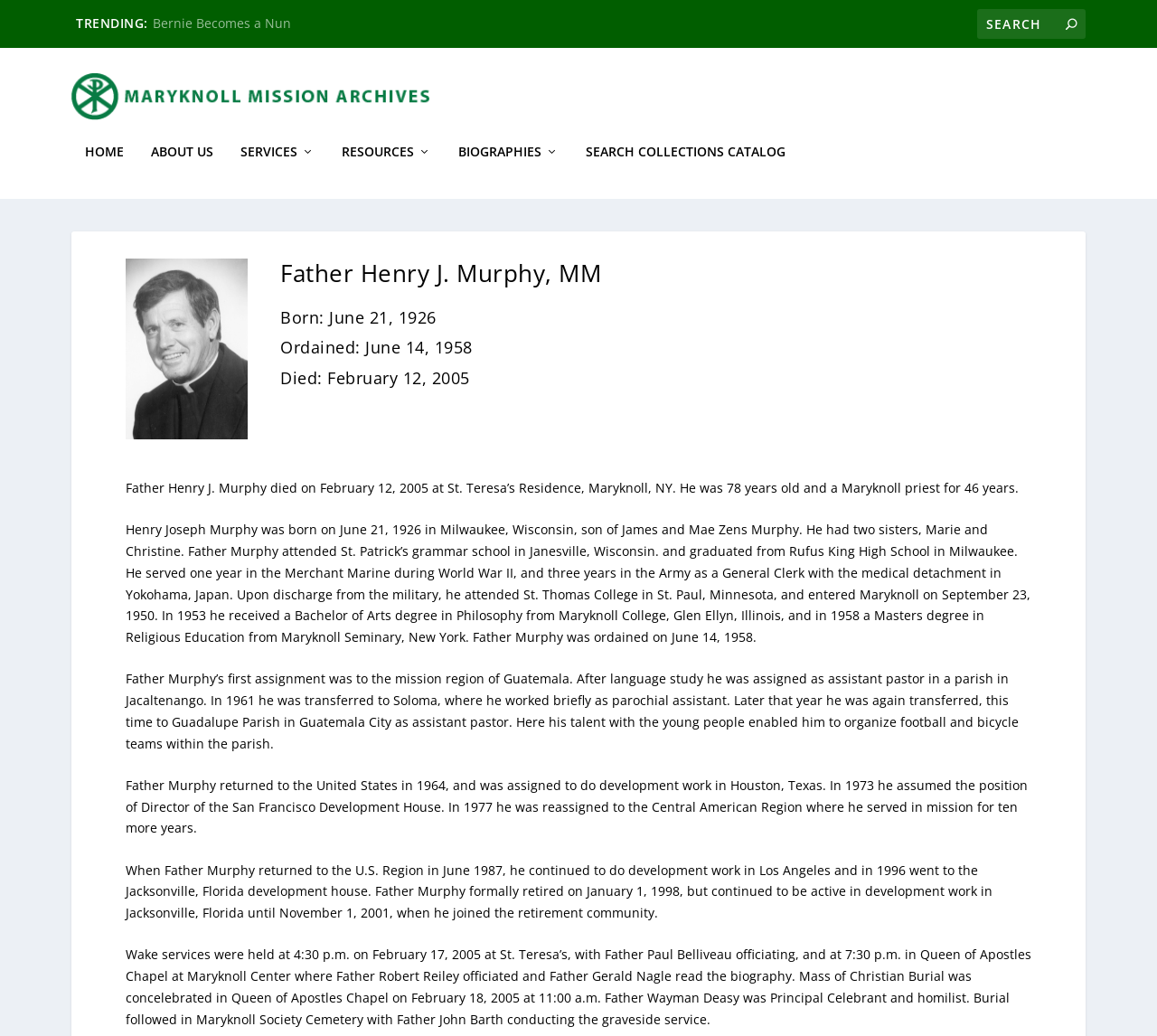Please identify the bounding box coordinates of the clickable region that I should interact with to perform the following instruction: "Click on HOME". The coordinates should be expressed as four float numbers between 0 and 1, i.e., [left, top, right, bottom].

[0.073, 0.134, 0.107, 0.186]